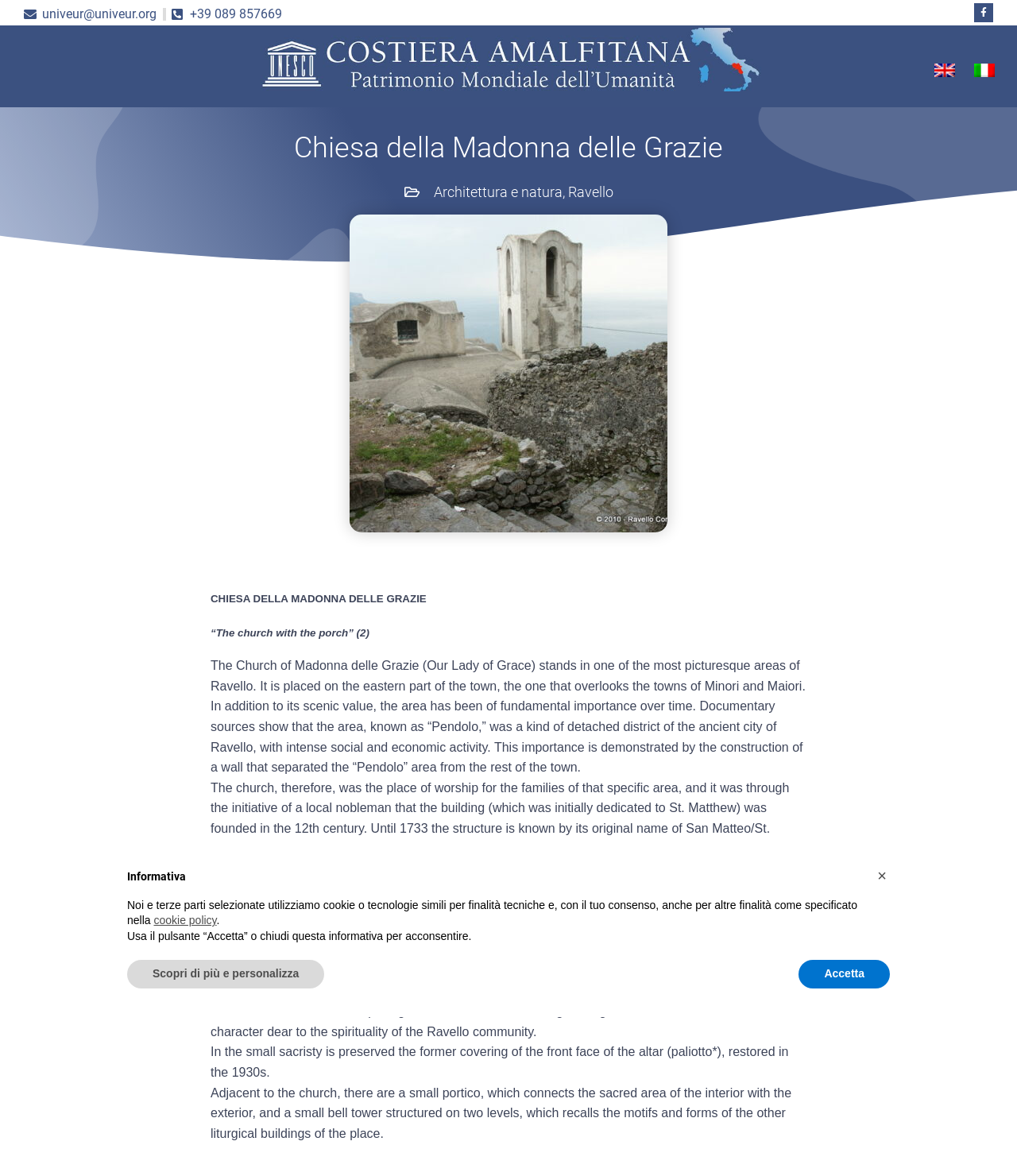What is the name of the small chapel located at the side of the entrance?
Using the image, respond with a single word or phrase.

Cappelluccia